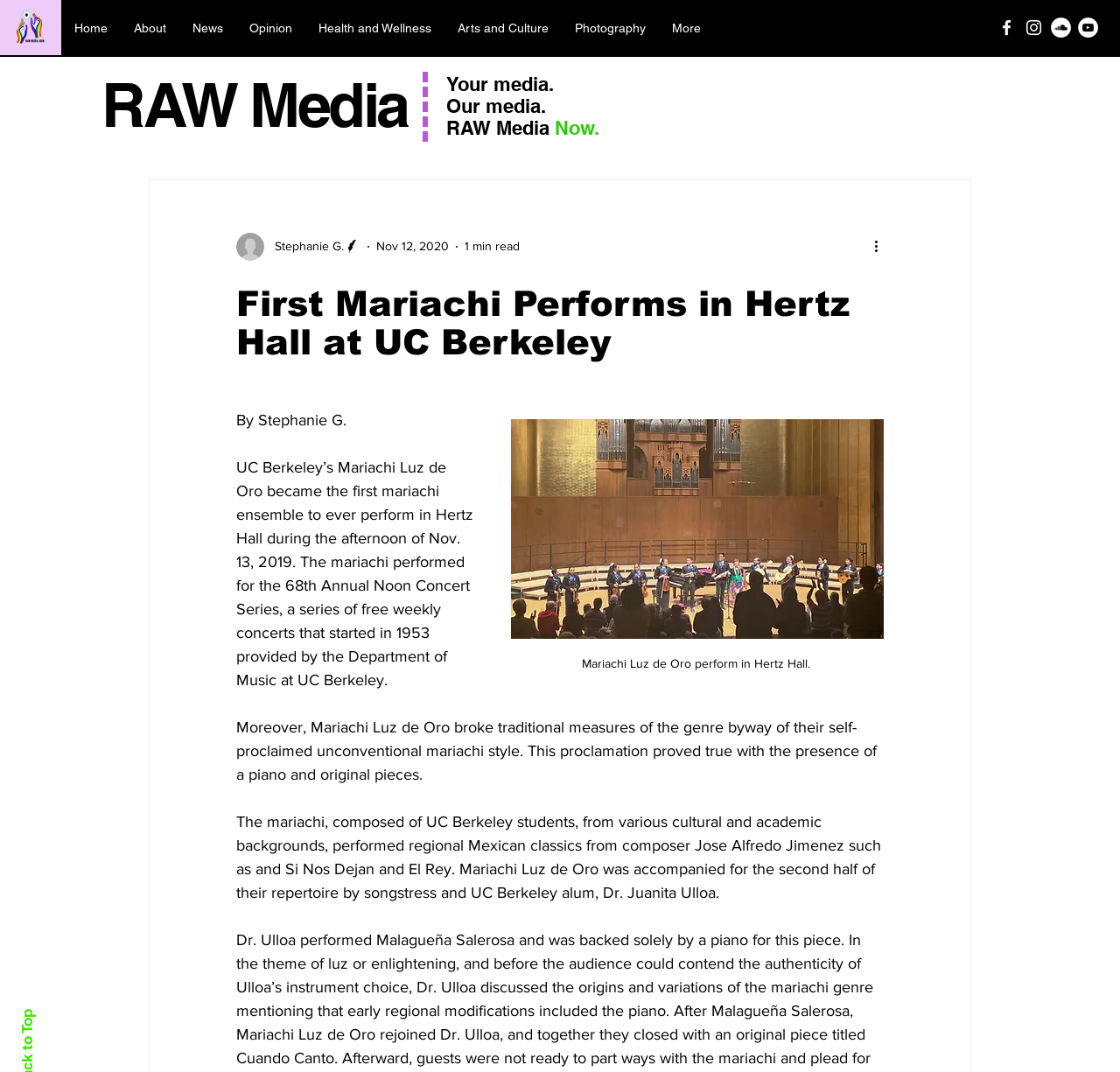Could you determine the bounding box coordinates of the clickable element to complete the instruction: "Click the More actions button"? Provide the coordinates as four float numbers between 0 and 1, i.e., [left, top, right, bottom].

[0.778, 0.22, 0.797, 0.24]